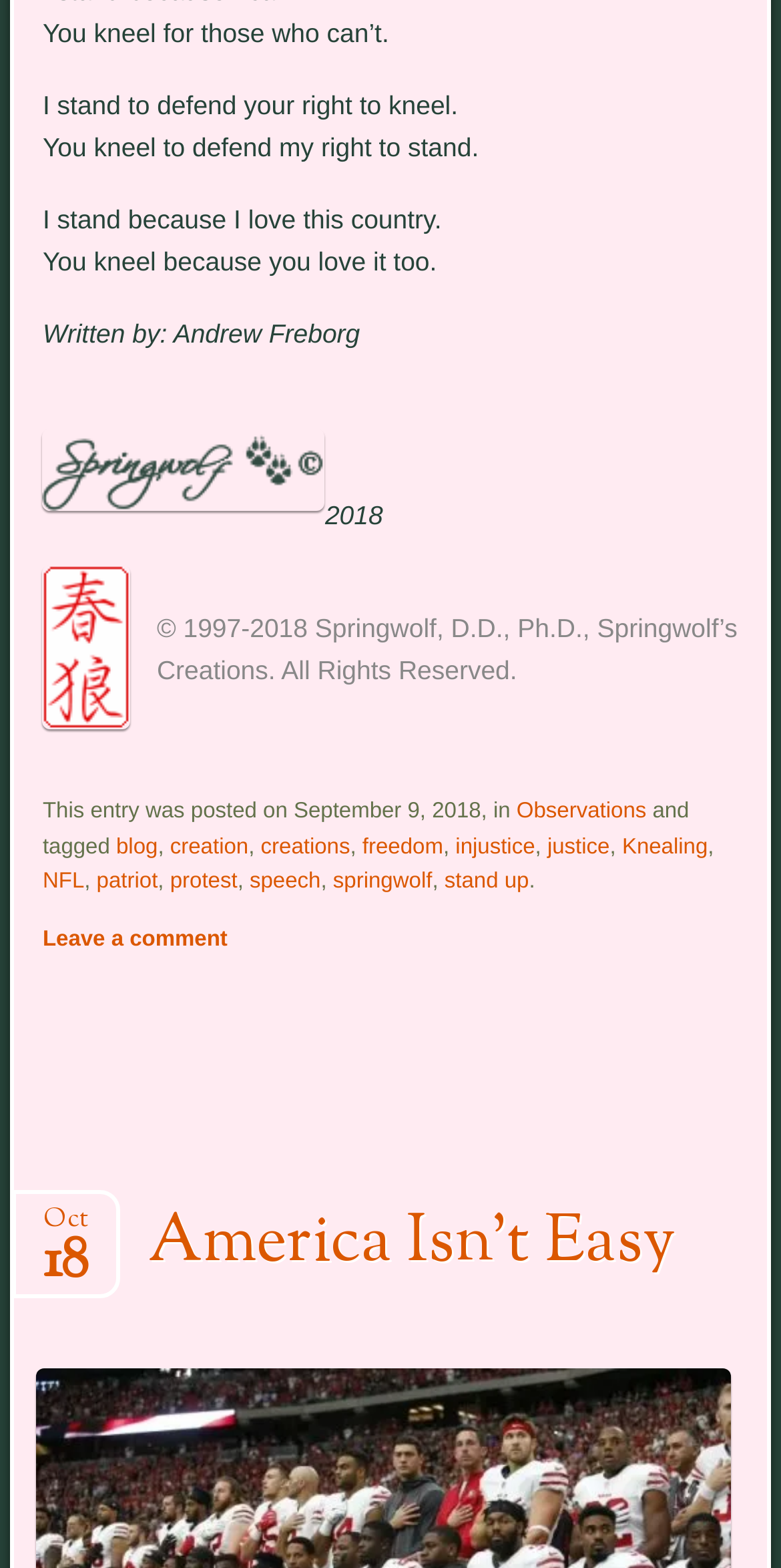Identify the bounding box coordinates for the element you need to click to achieve the following task: "View the Springwolf’s Kosmos page". Provide the bounding box coordinates as four float numbers between 0 and 1, in the form [left, top, right, bottom].

[0.426, 0.555, 0.553, 0.57]